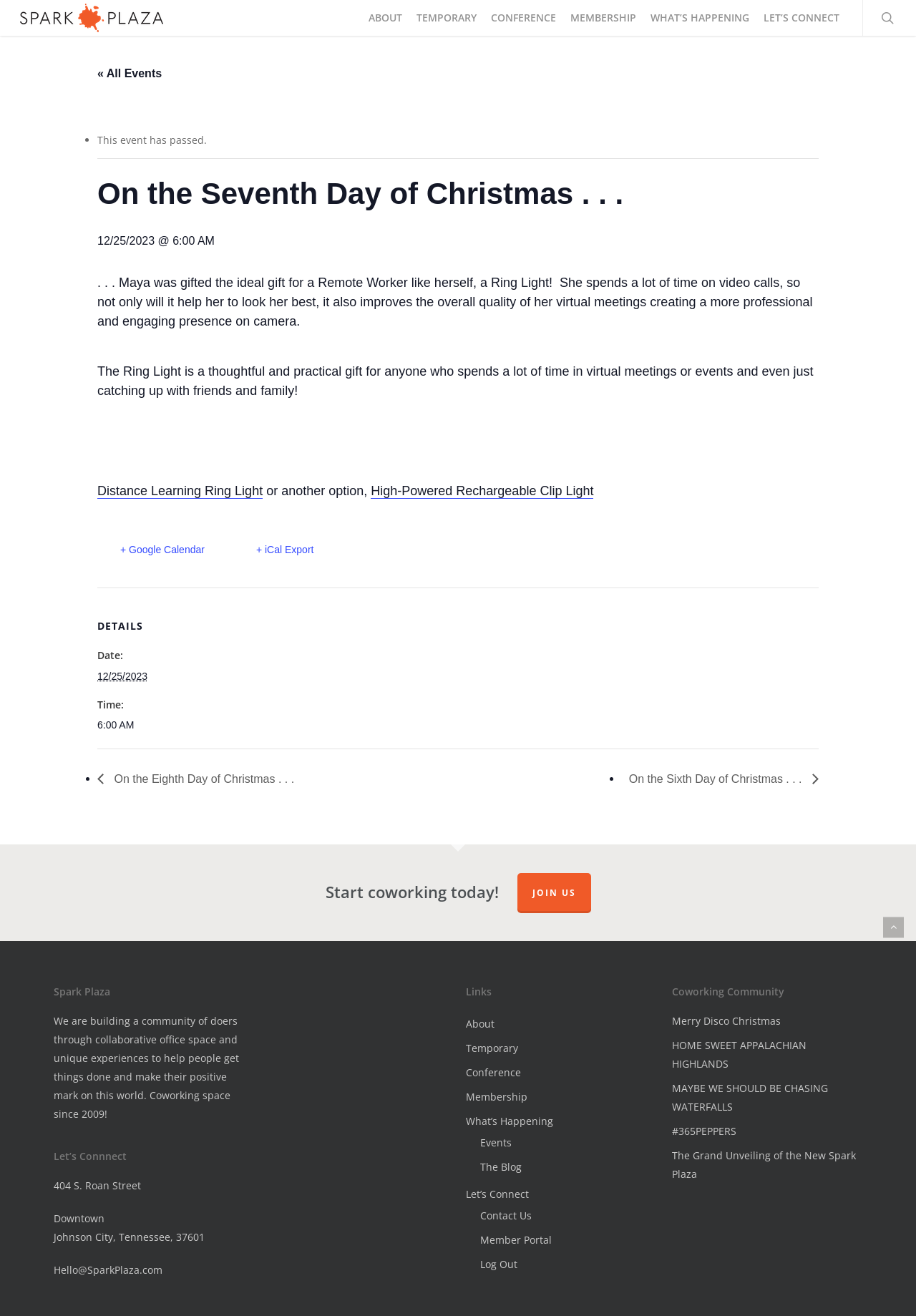Determine the bounding box of the UI component based on this description: "parent_node: Skip to main content". The bounding box coordinates should be four float values between 0 and 1, i.e., [left, top, right, bottom].

[0.964, 0.697, 0.987, 0.713]